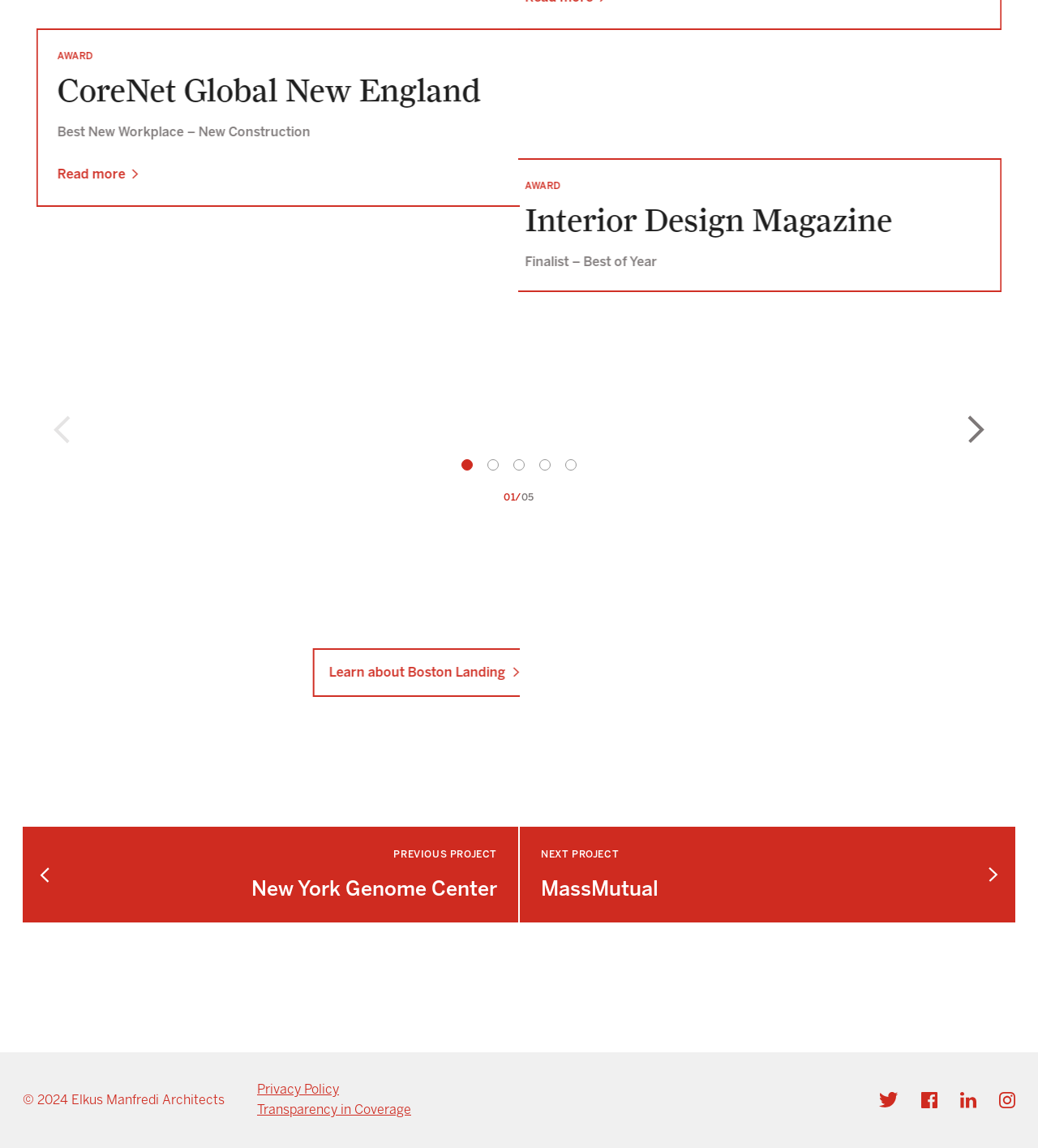Can you pinpoint the bounding box coordinates for the clickable element required for this instruction: "Click the 'Next' button"? The coordinates should be four float numbers between 0 and 1, i.e., [left, top, right, bottom].

[0.919, 0.343, 0.962, 0.405]